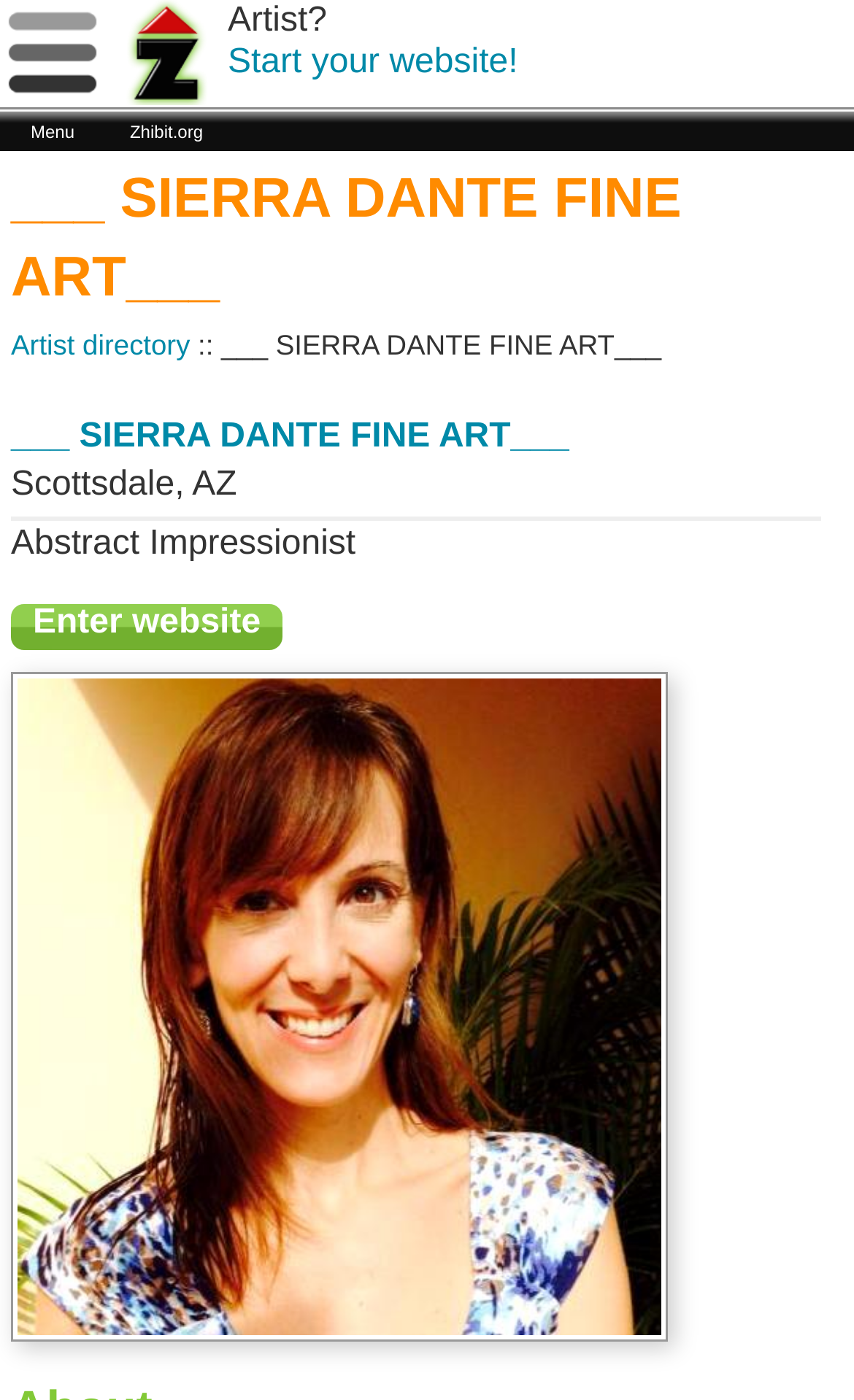Pinpoint the bounding box coordinates of the clickable element to carry out the following instruction: "Click the toggle navigation button."

None